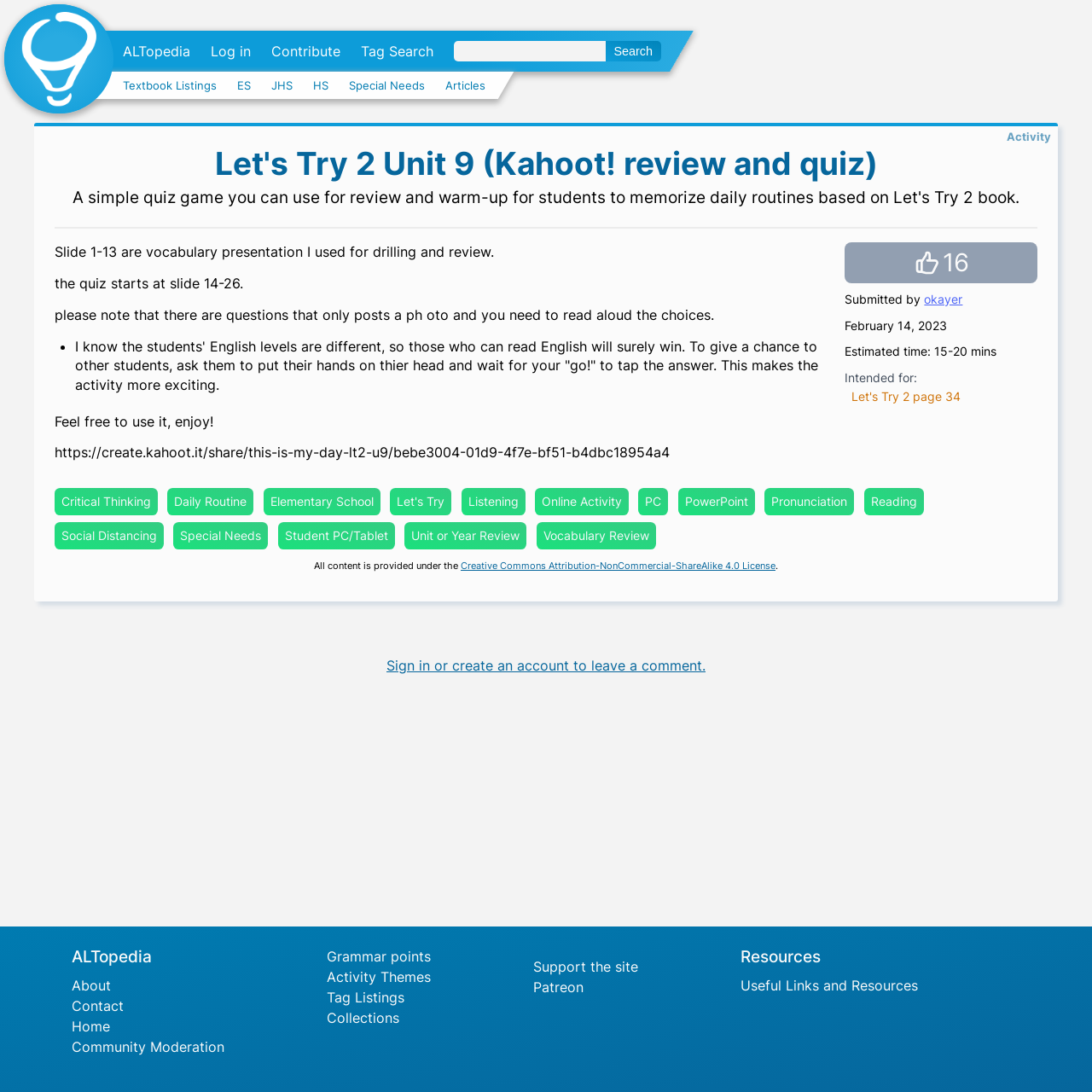Indicate the bounding box coordinates of the element that needs to be clicked to satisfy the following instruction: "View the activity details". The coordinates should be four float numbers between 0 and 1, i.e., [left, top, right, bottom].

[0.774, 0.222, 0.95, 0.26]